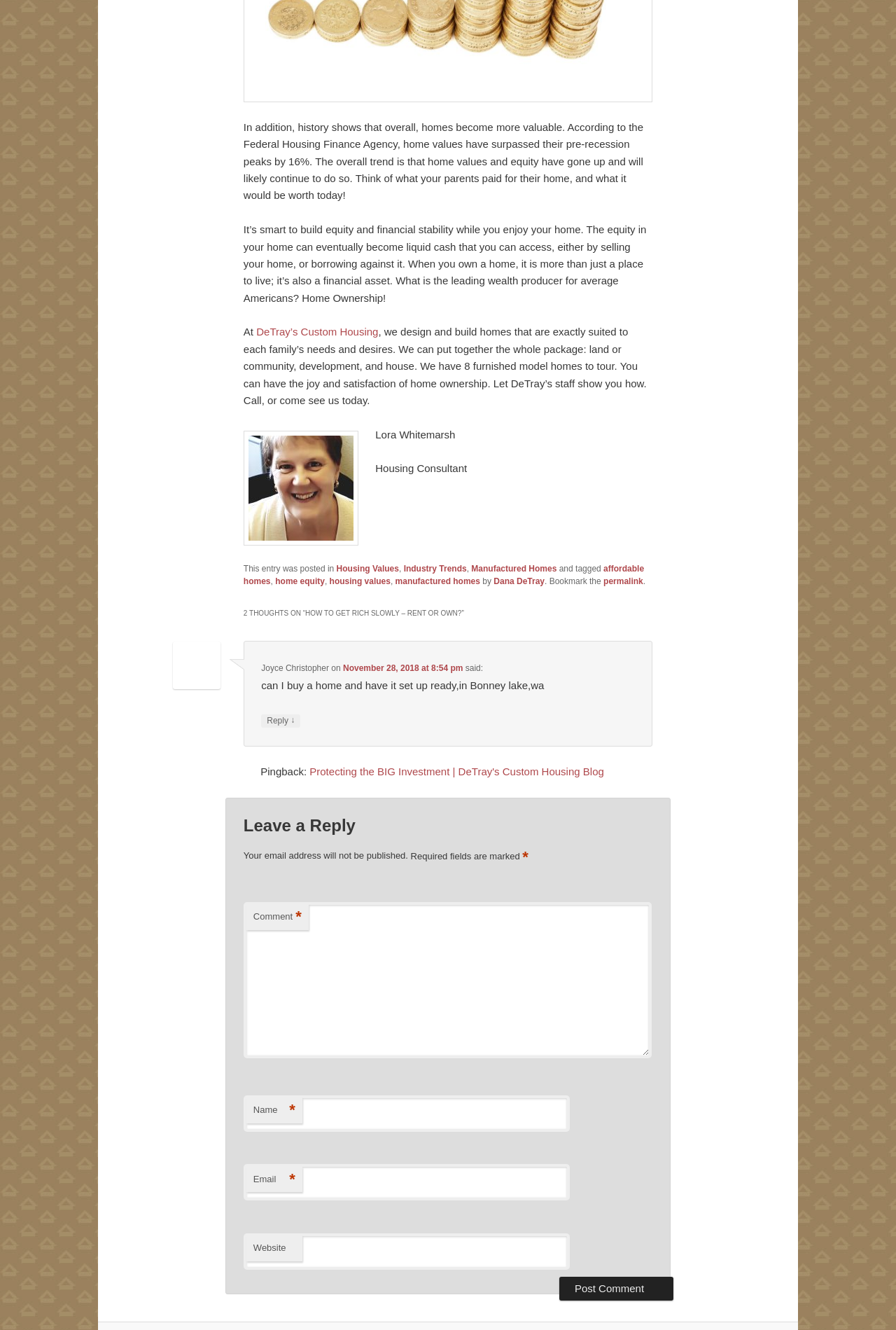What is the topic of the article?
Based on the visual, give a brief answer using one word or a short phrase.

Home ownership